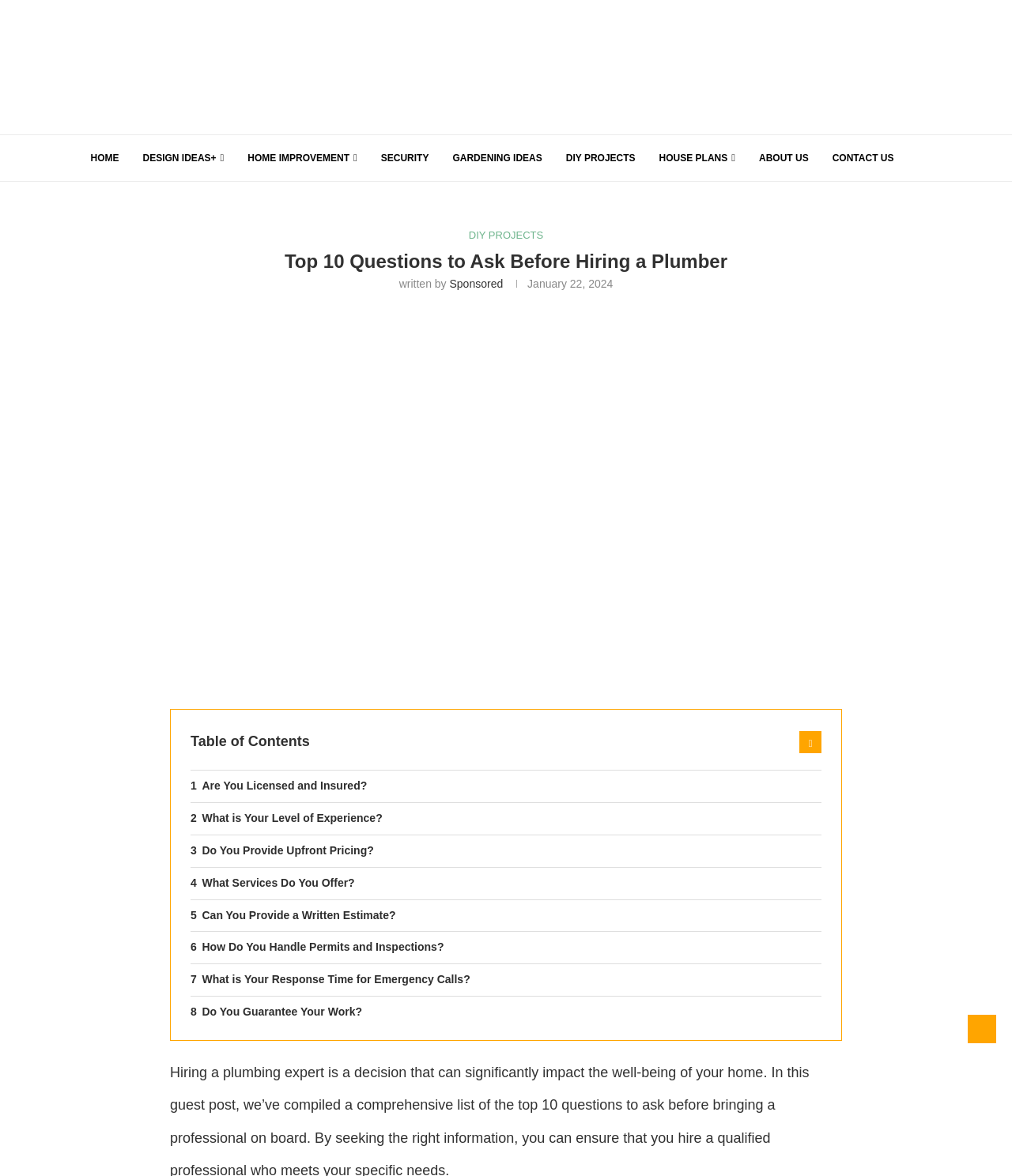Answer the question with a brief word or phrase:
What is the date of the article?

January 22, 2024